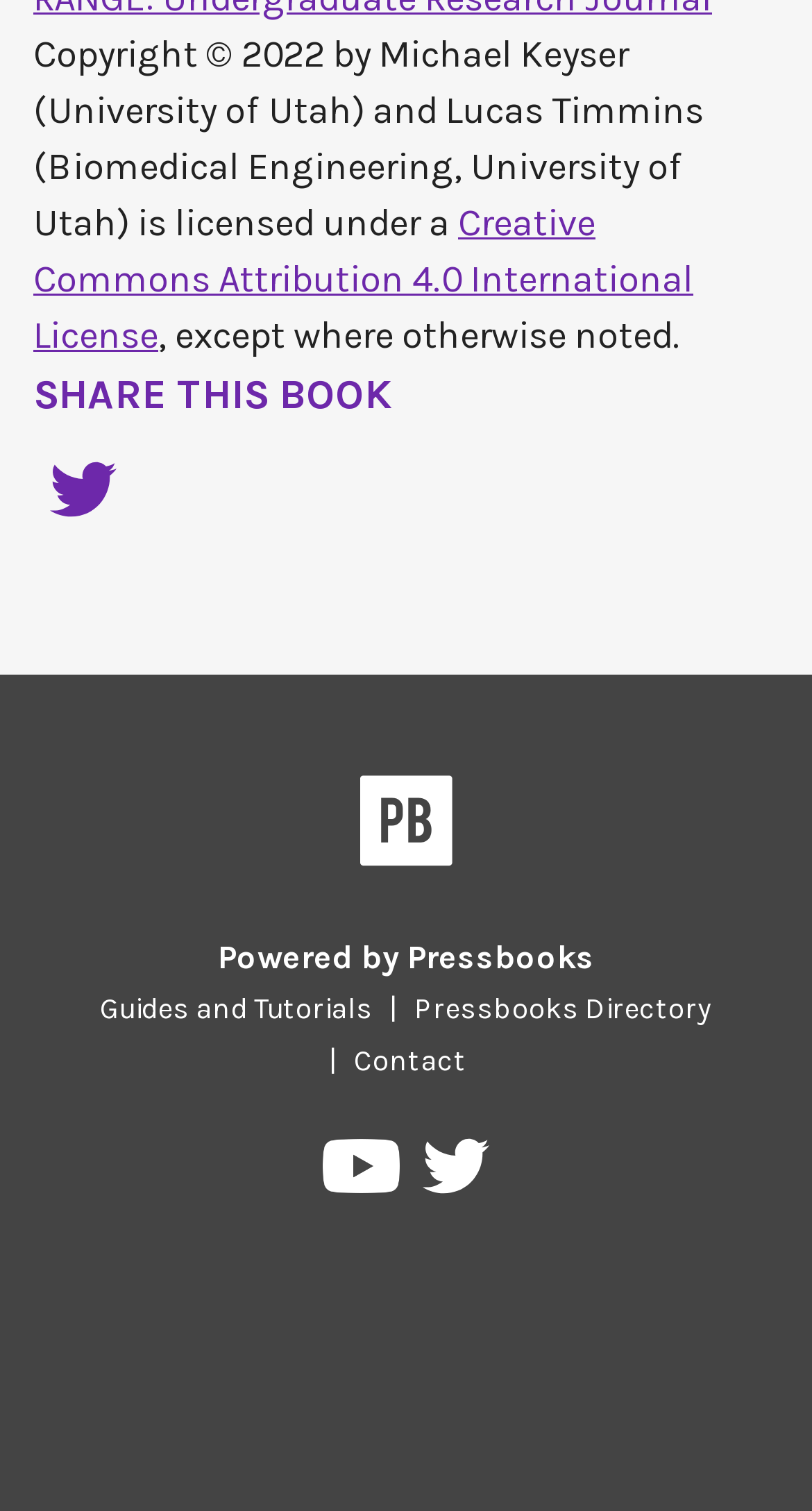Please determine the bounding box coordinates of the element's region to click in order to carry out the following instruction: "Visit Pressbooks Directory". The coordinates should be four float numbers between 0 and 1, i.e., [left, top, right, bottom].

[0.49, 0.655, 0.897, 0.679]